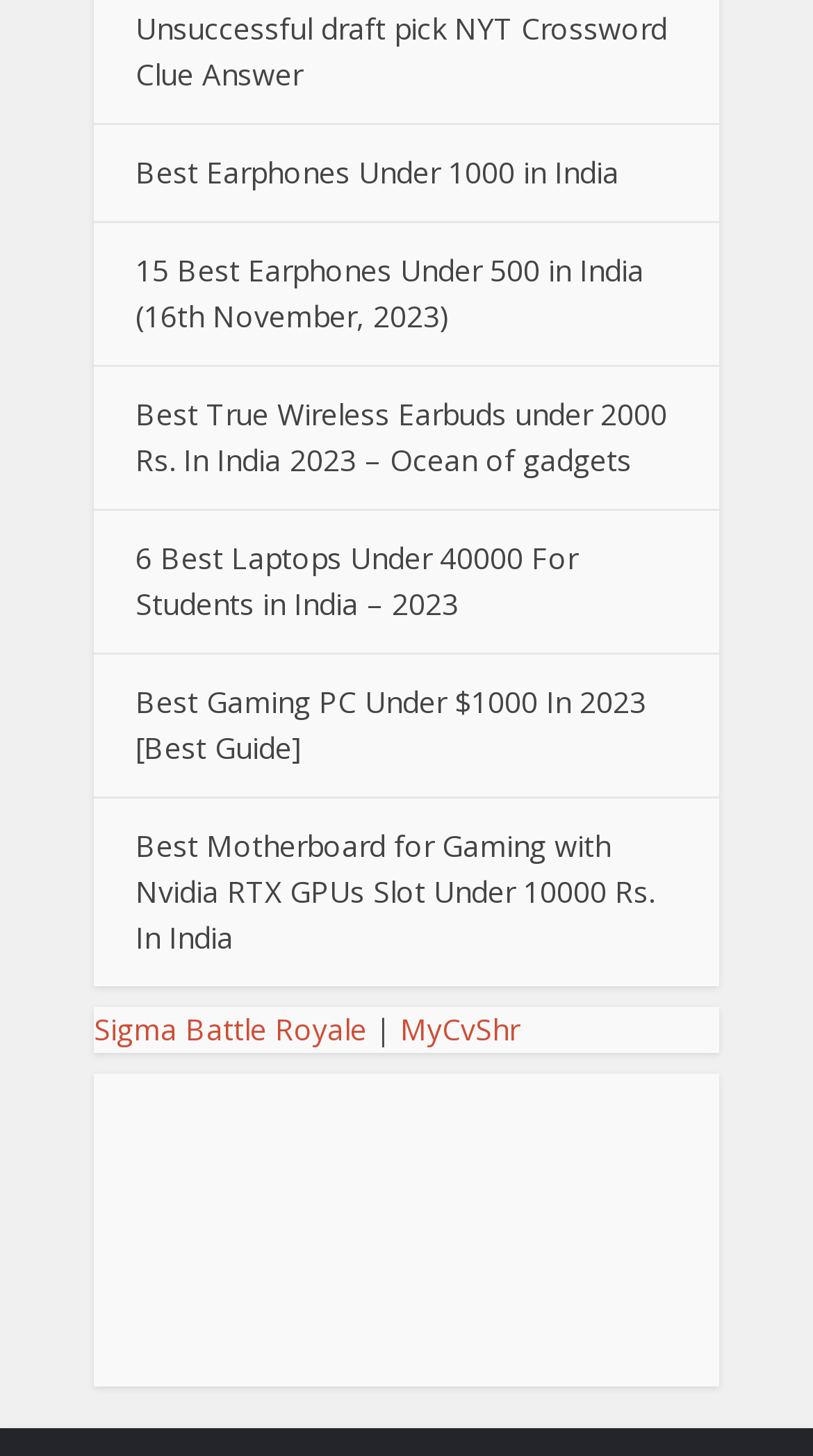Provide your answer in one word or a succinct phrase for the question: 
How many links are there above the 'Sigma Battle Royale' link?

7